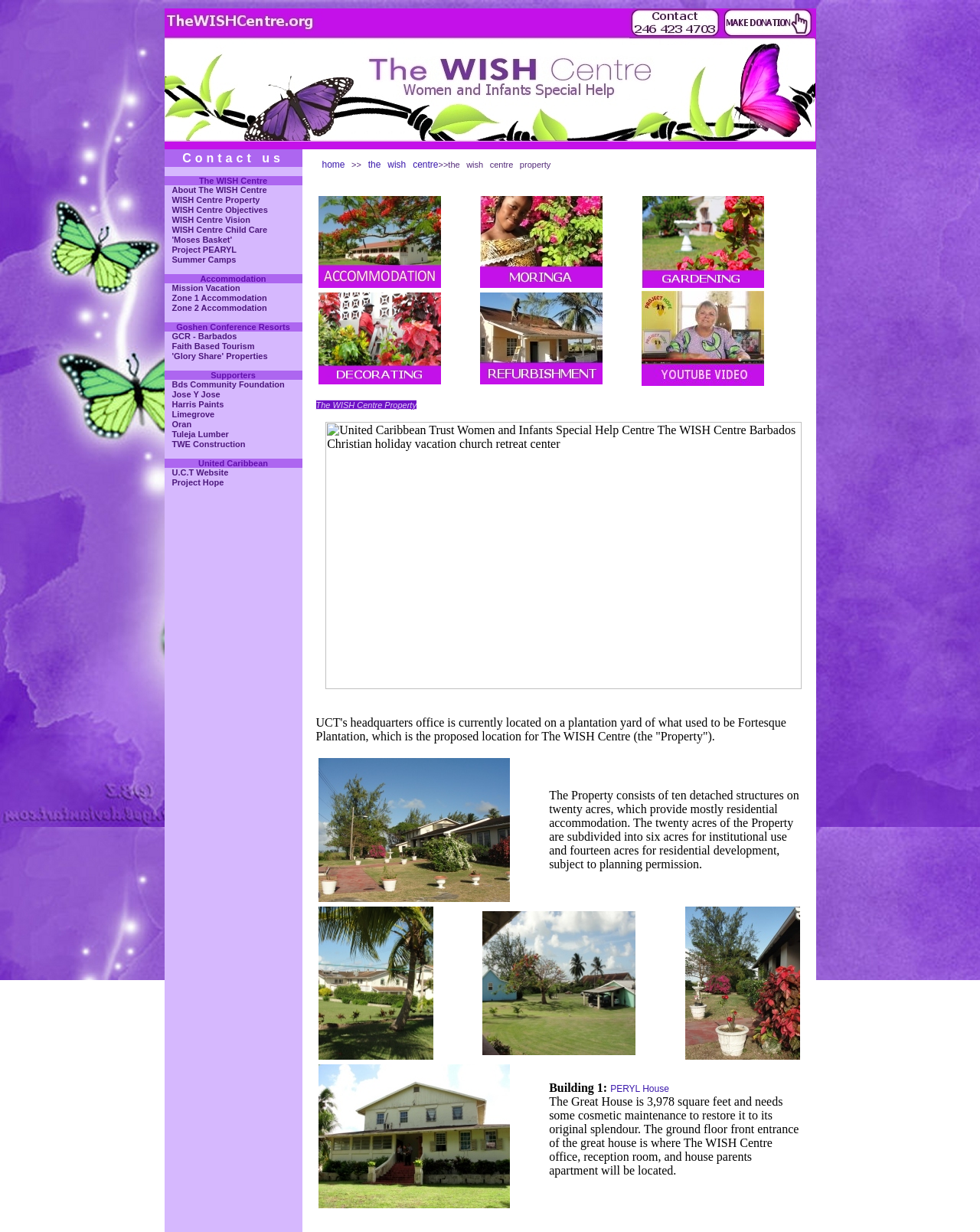Determine the bounding box coordinates for the clickable element required to fulfill the instruction: "Learn about The WISH Centre". Provide the coordinates as four float numbers between 0 and 1, i.e., [left, top, right, bottom].

[0.168, 0.15, 0.293, 0.158]